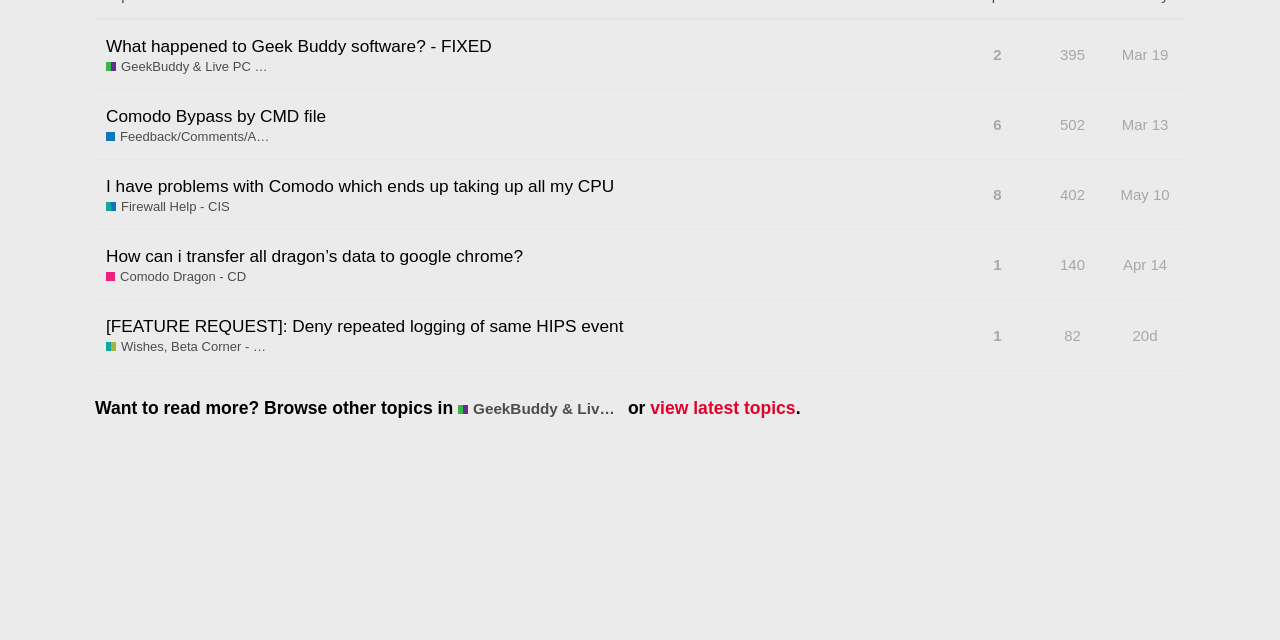Provide the bounding box coordinates for the UI element described in this sentence: "Feedback/Comments/Announcements/News". The coordinates should be four float values between 0 and 1, i.e., [left, top, right, bottom].

[0.083, 0.2, 0.211, 0.228]